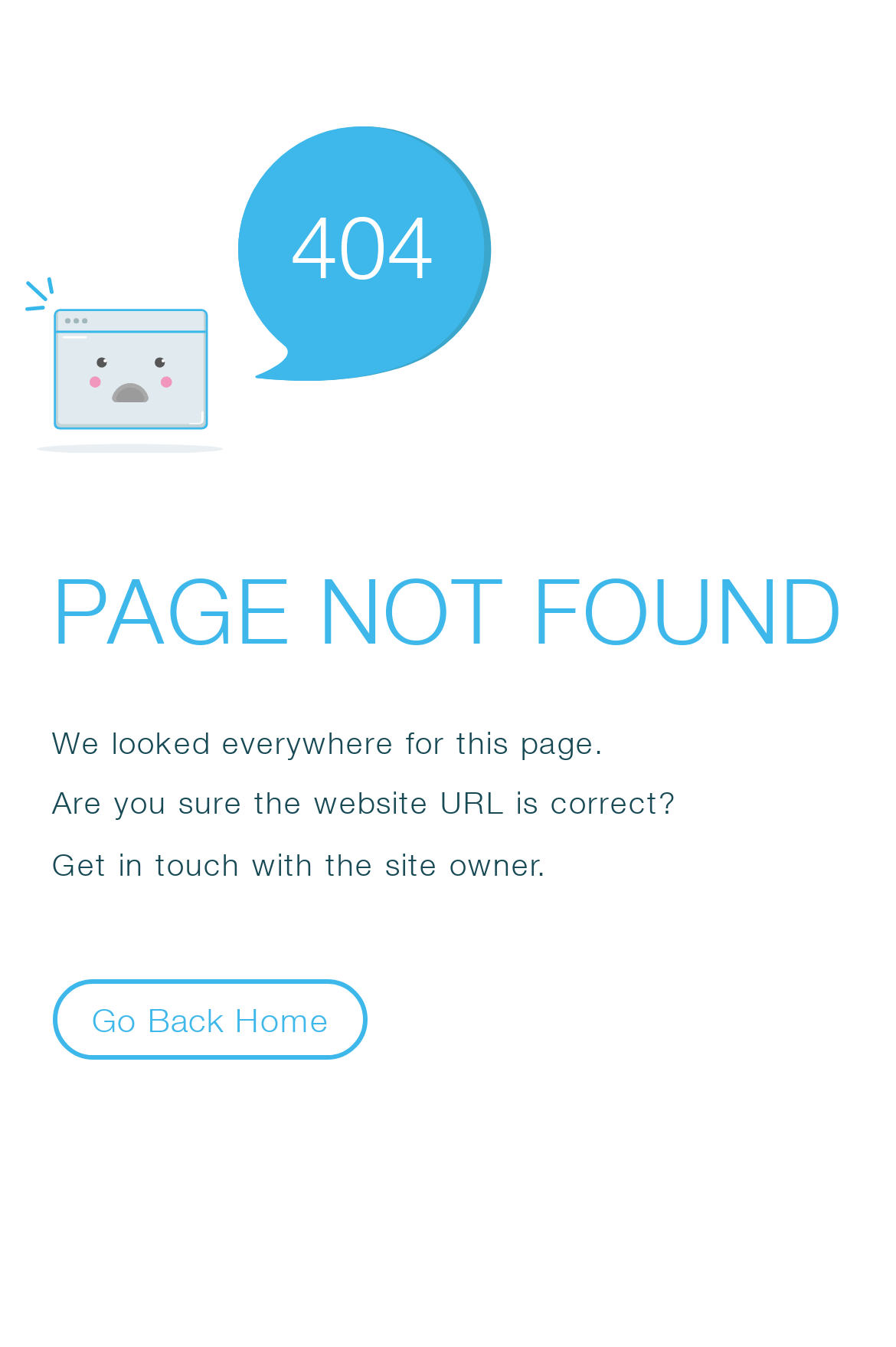How many sentences are there in the error message?
Using the image, answer in one word or phrase.

3